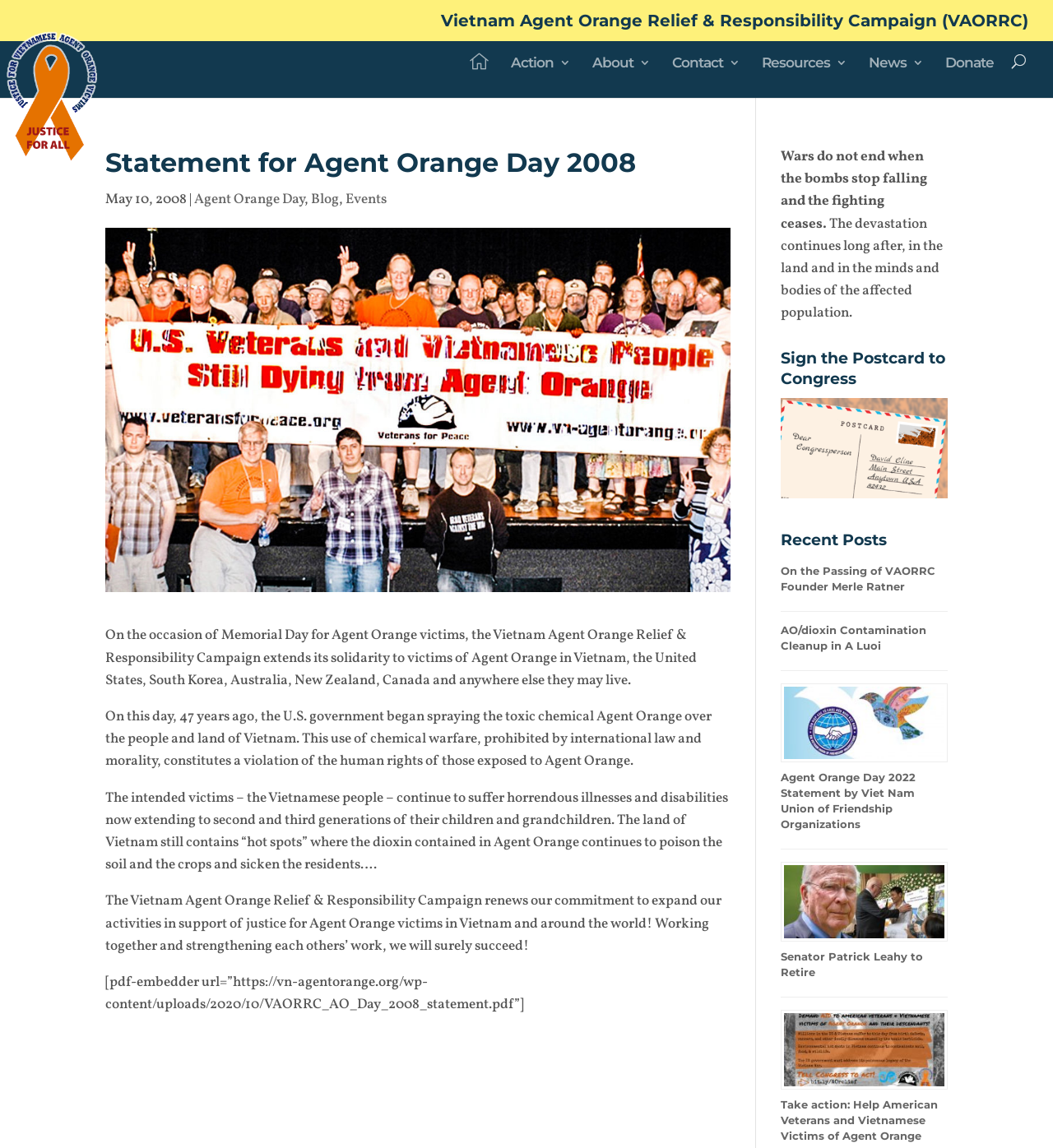Please provide the bounding box coordinates for the element that needs to be clicked to perform the following instruction: "Read the statement for Agent Orange Day 2008". The coordinates should be given as four float numbers between 0 and 1, i.e., [left, top, right, bottom].

[0.1, 0.127, 0.694, 0.903]